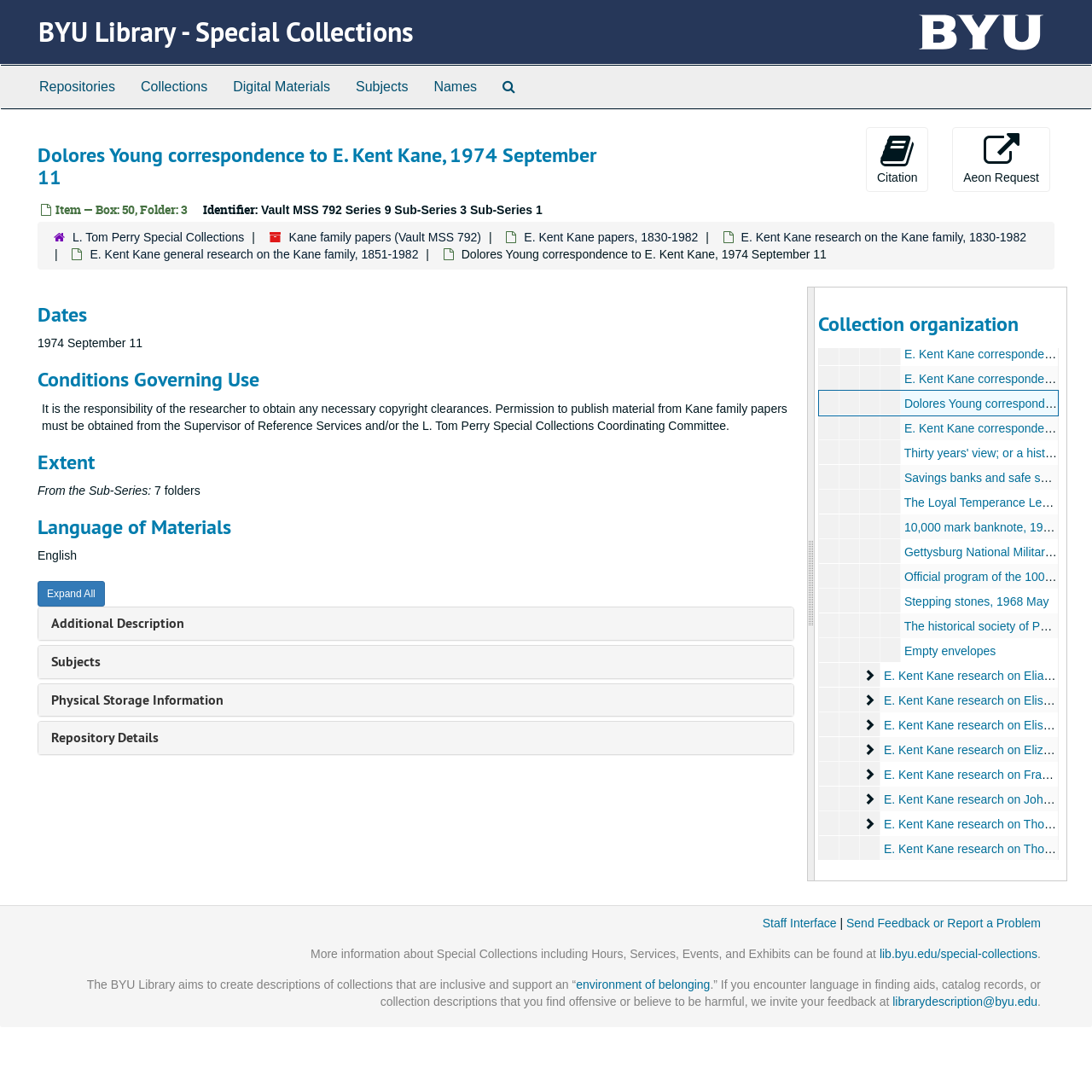How many folders are in the sub-series?
Using the information from the image, give a concise answer in one word or a short phrase.

7 folders